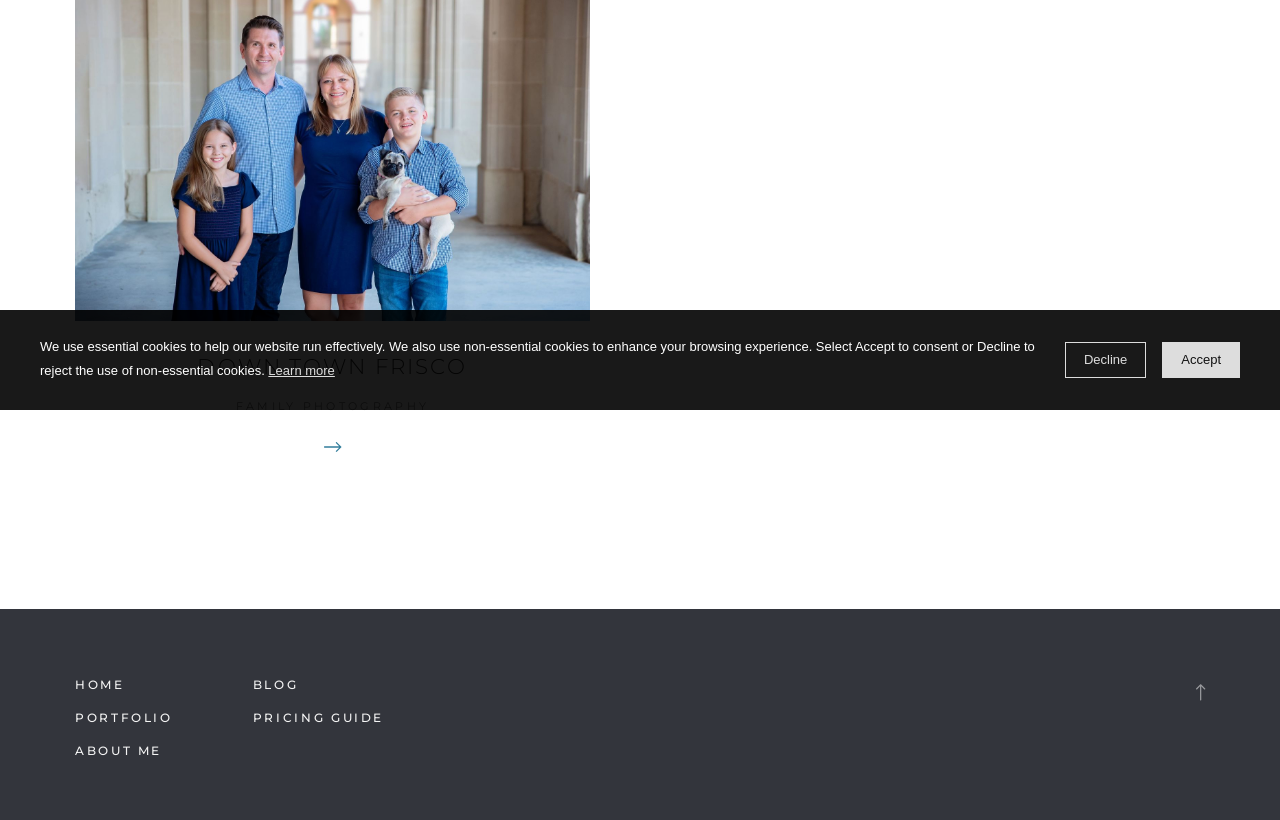Identify and provide the bounding box for the element described by: "Home".

[0.059, 0.316, 0.097, 0.356]